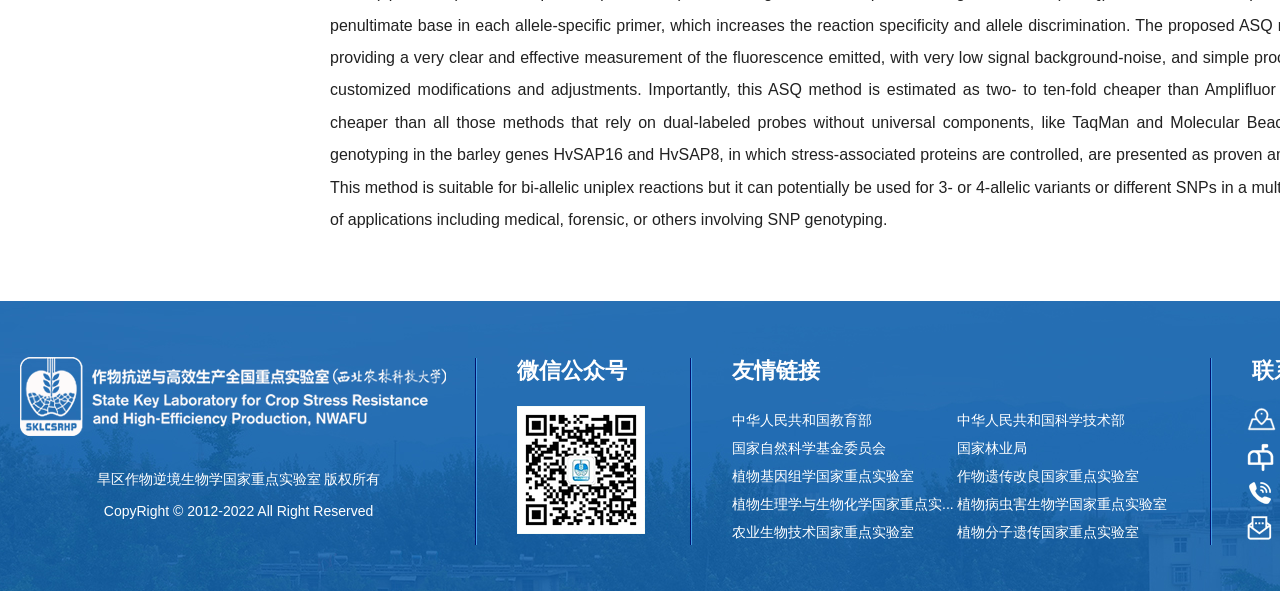Given the element description "Terms of Service", identify the bounding box of the corresponding UI element.

None